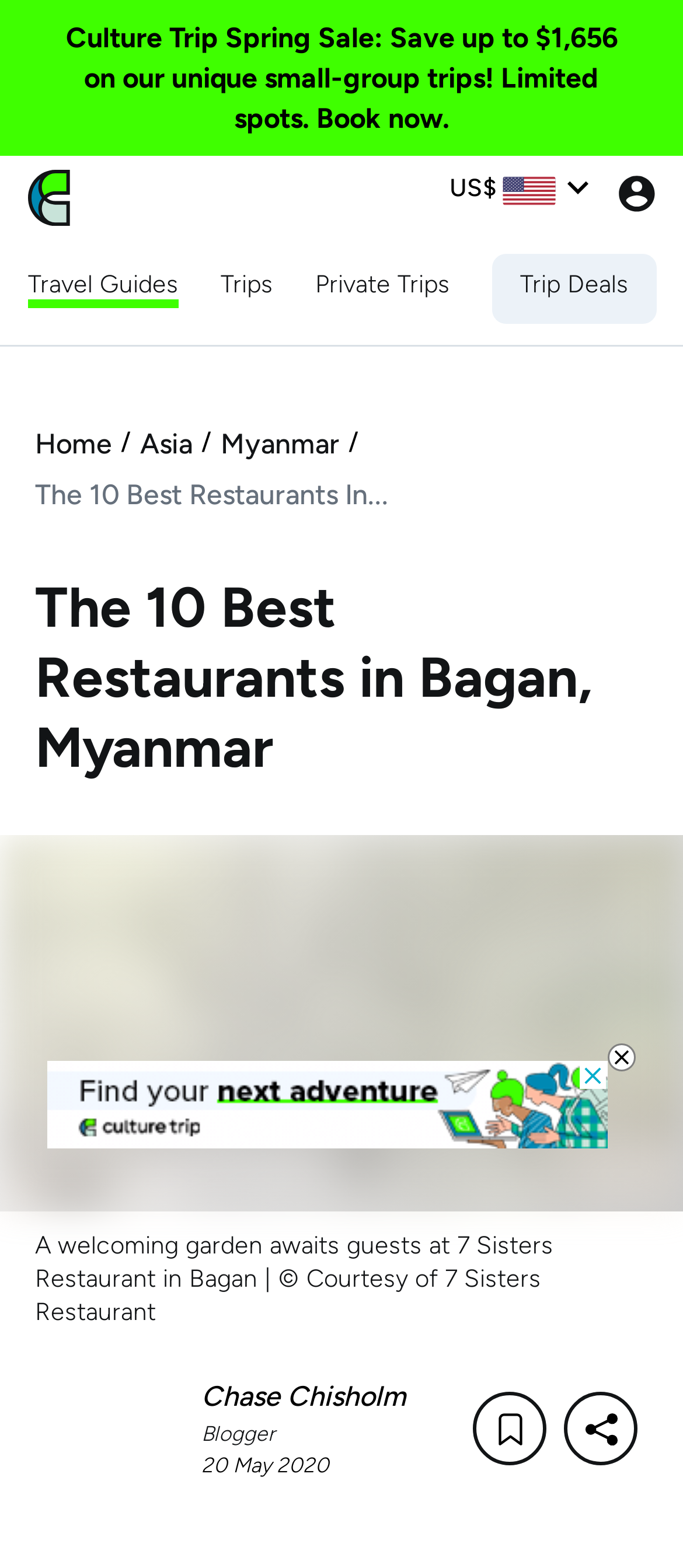Locate the bounding box of the UI element defined by this description: "title="The Culture Trip"". The coordinates should be given as four float numbers between 0 and 1, formatted as [left, top, right, bottom].

[0.041, 0.114, 0.103, 0.135]